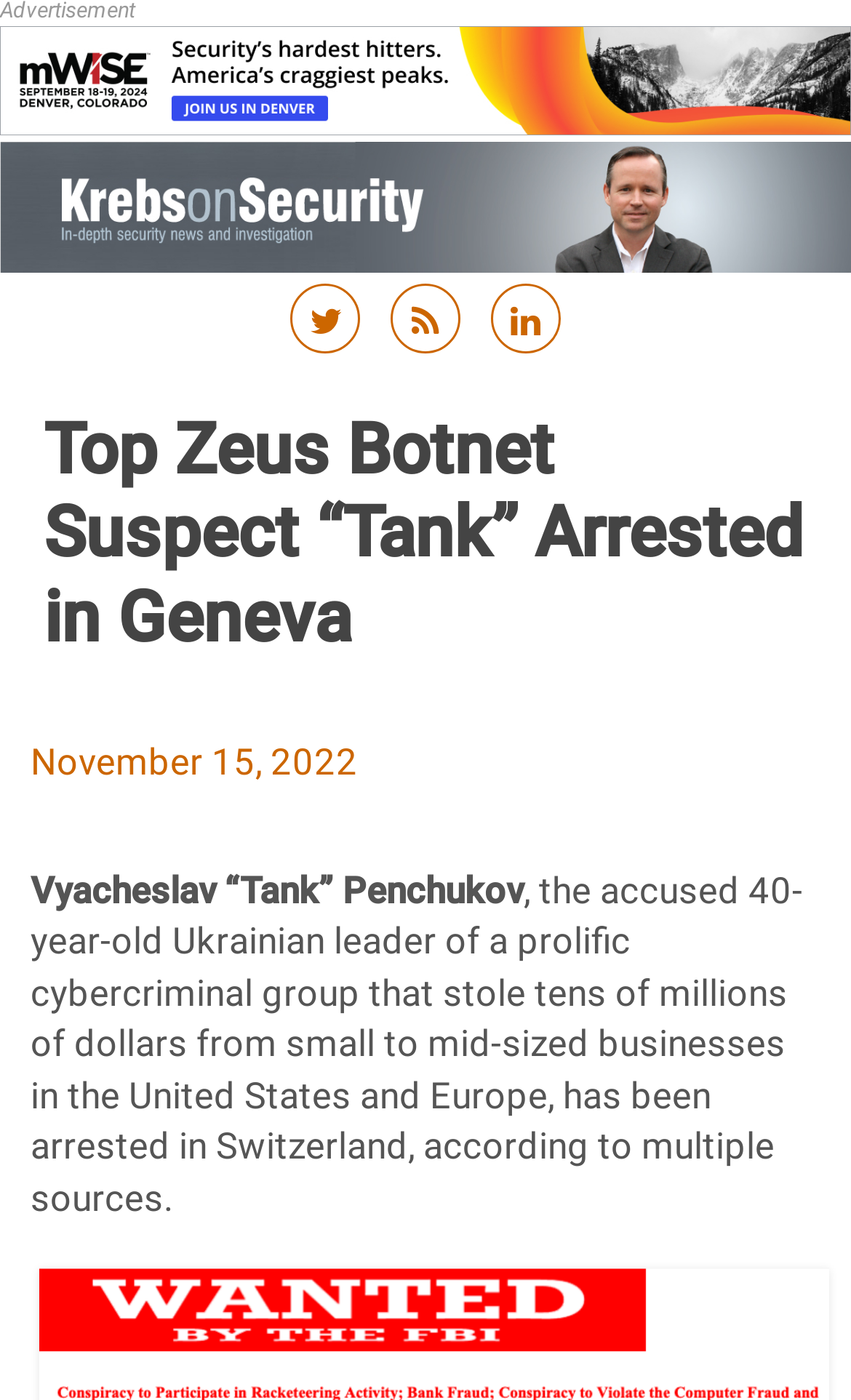Where was the arrest made?
Please give a detailed and thorough answer to the question, covering all relevant points.

I found the answer by reading the text content of the webpage, specifically the sentence that mentions the arrest of Vyacheslav Penchukov. The sentence states that he was arrested in Switzerland, according to multiple sources.